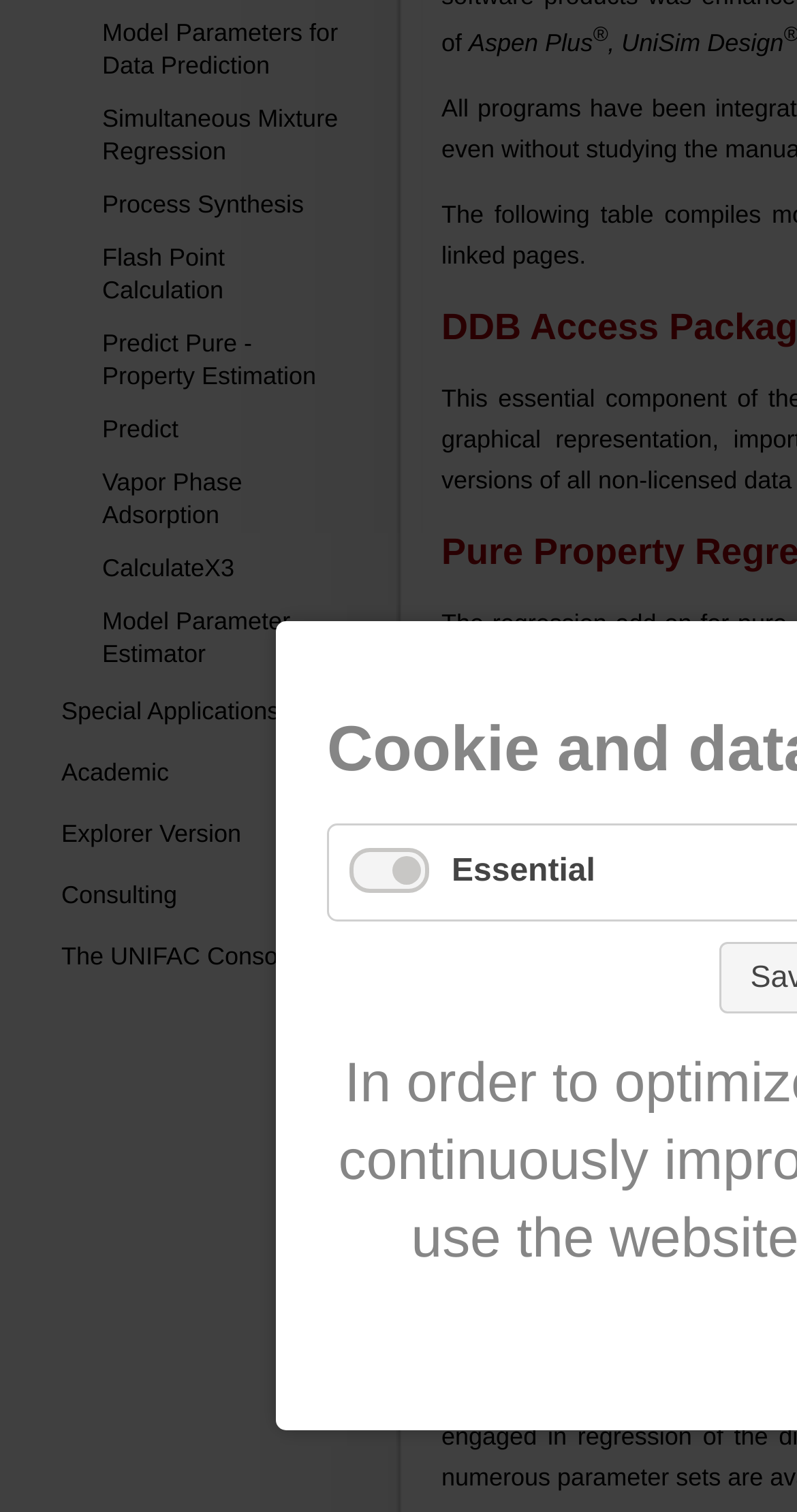Find the bounding box coordinates for the HTML element specified by: "Back to top".

None